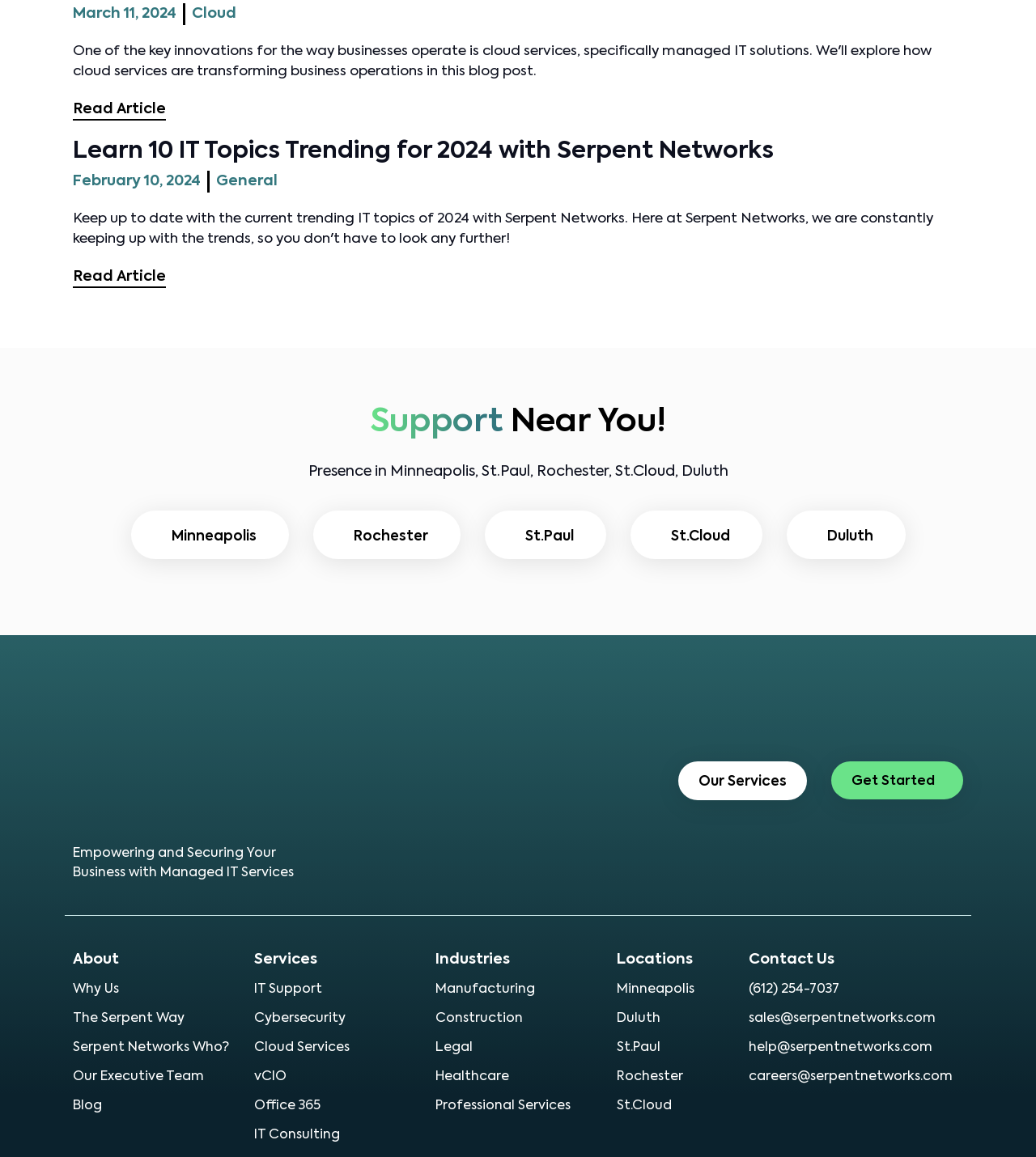Respond with a single word or phrase to the following question:
What is the purpose of the website?

Managed IT Services